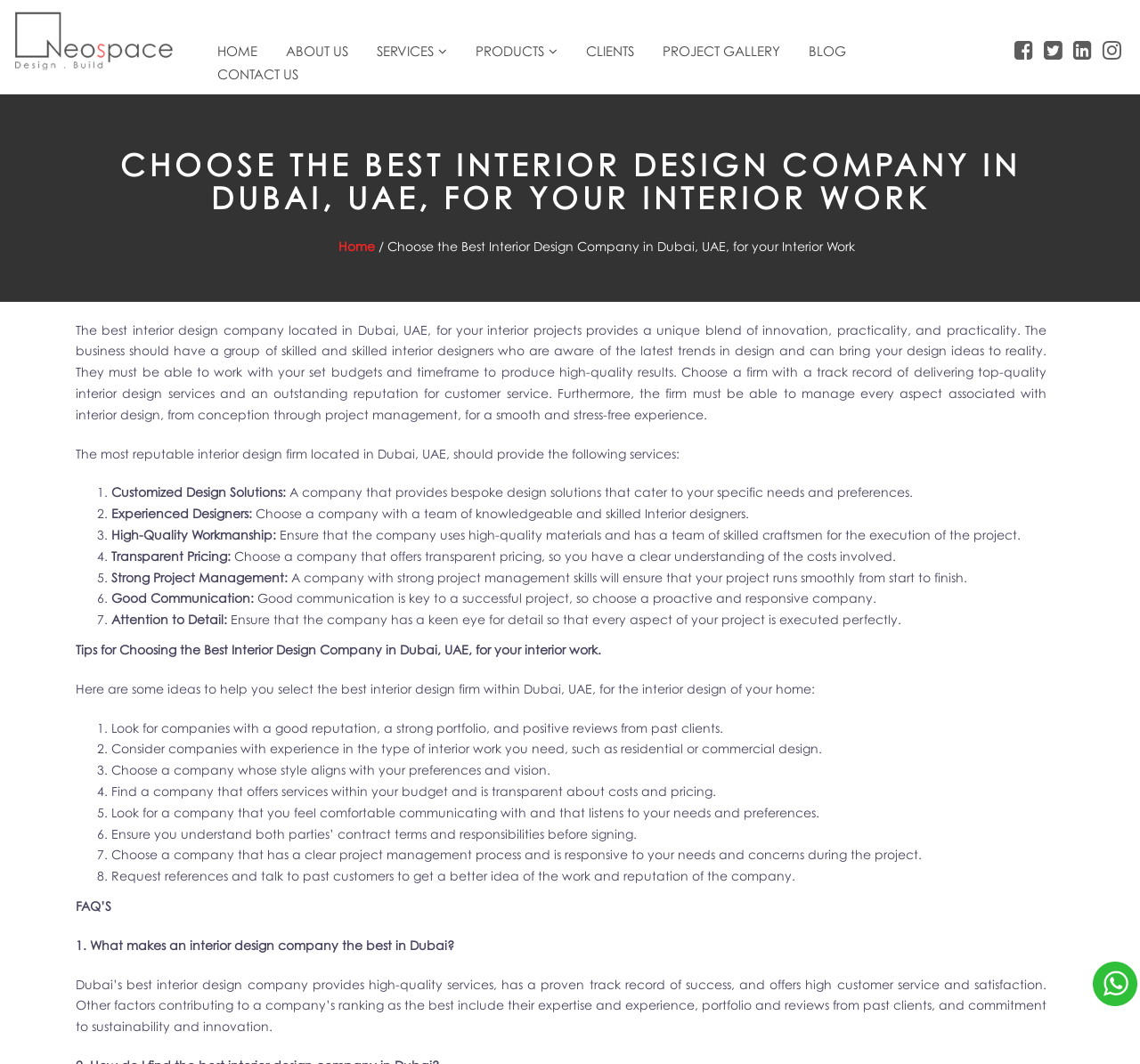Please provide a brief answer to the question using only one word or phrase: 
What is the purpose of looking at a company's portfolio?

To see past work